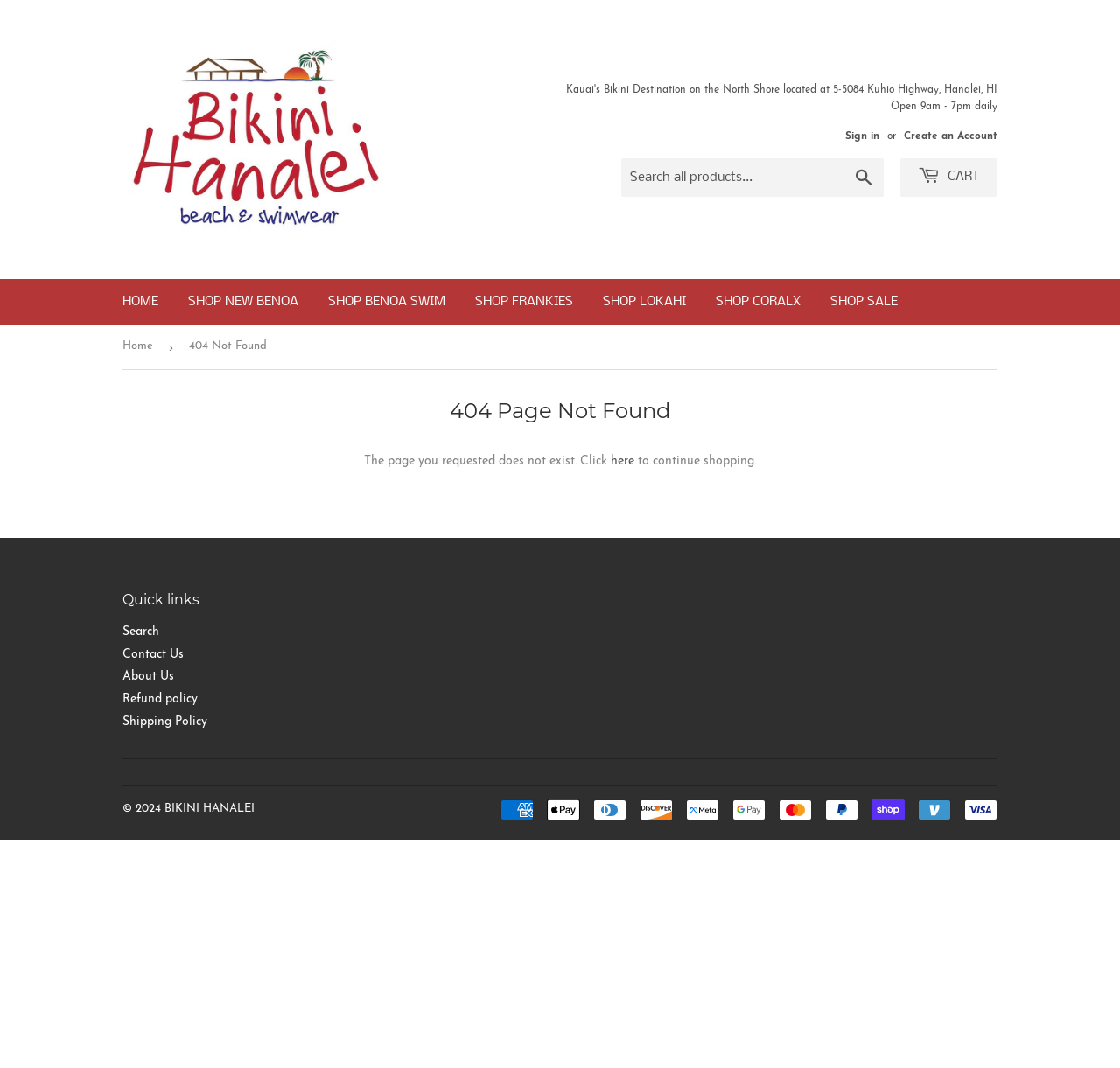Determine the bounding box of the UI element mentioned here: "Home". The coordinates must be in the format [left, top, right, bottom] with values ranging from 0 to 1.

[0.109, 0.304, 0.142, 0.346]